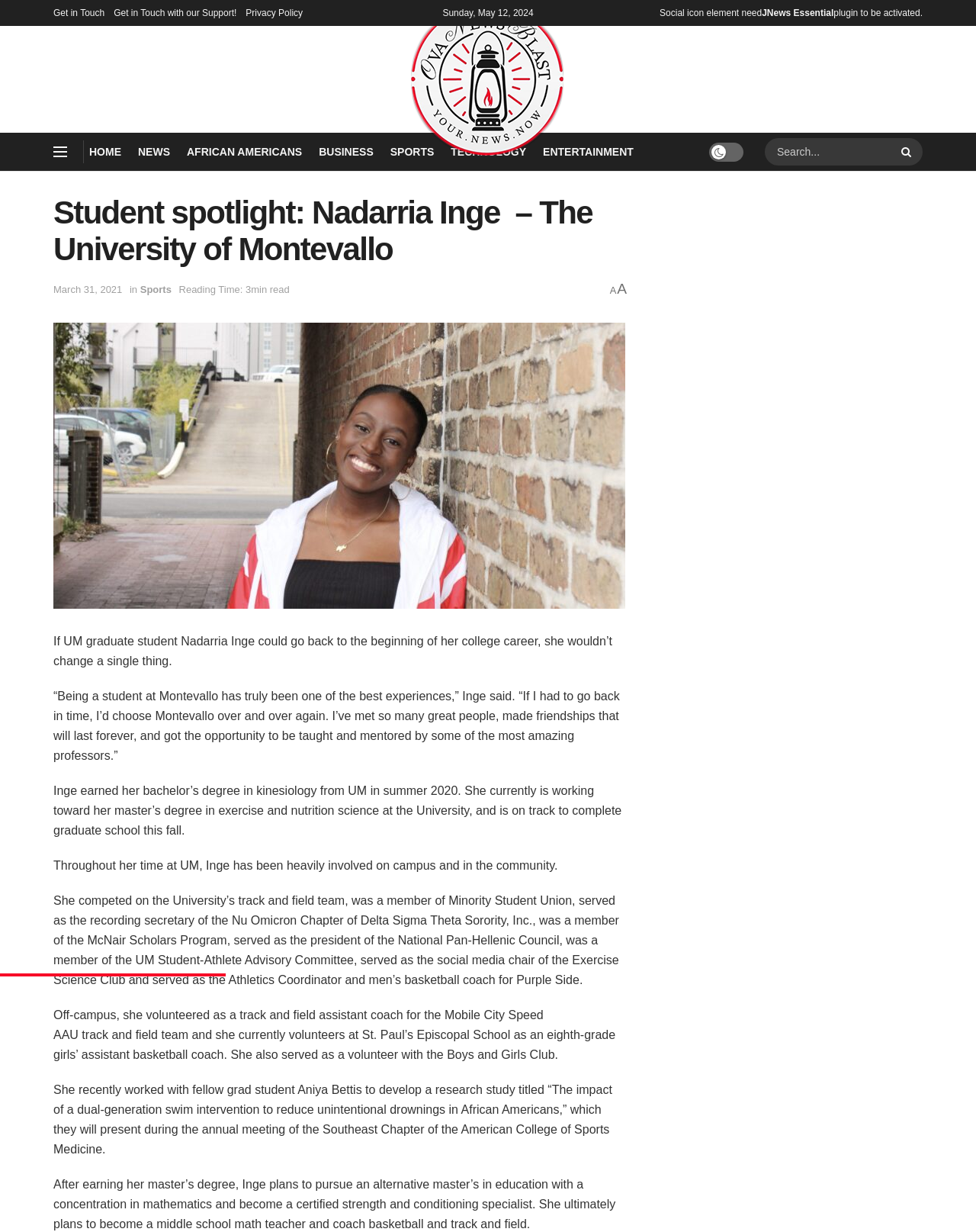Locate and extract the headline of this webpage.

Student spotlight: Nadarria Inge  – The University of Montevallo